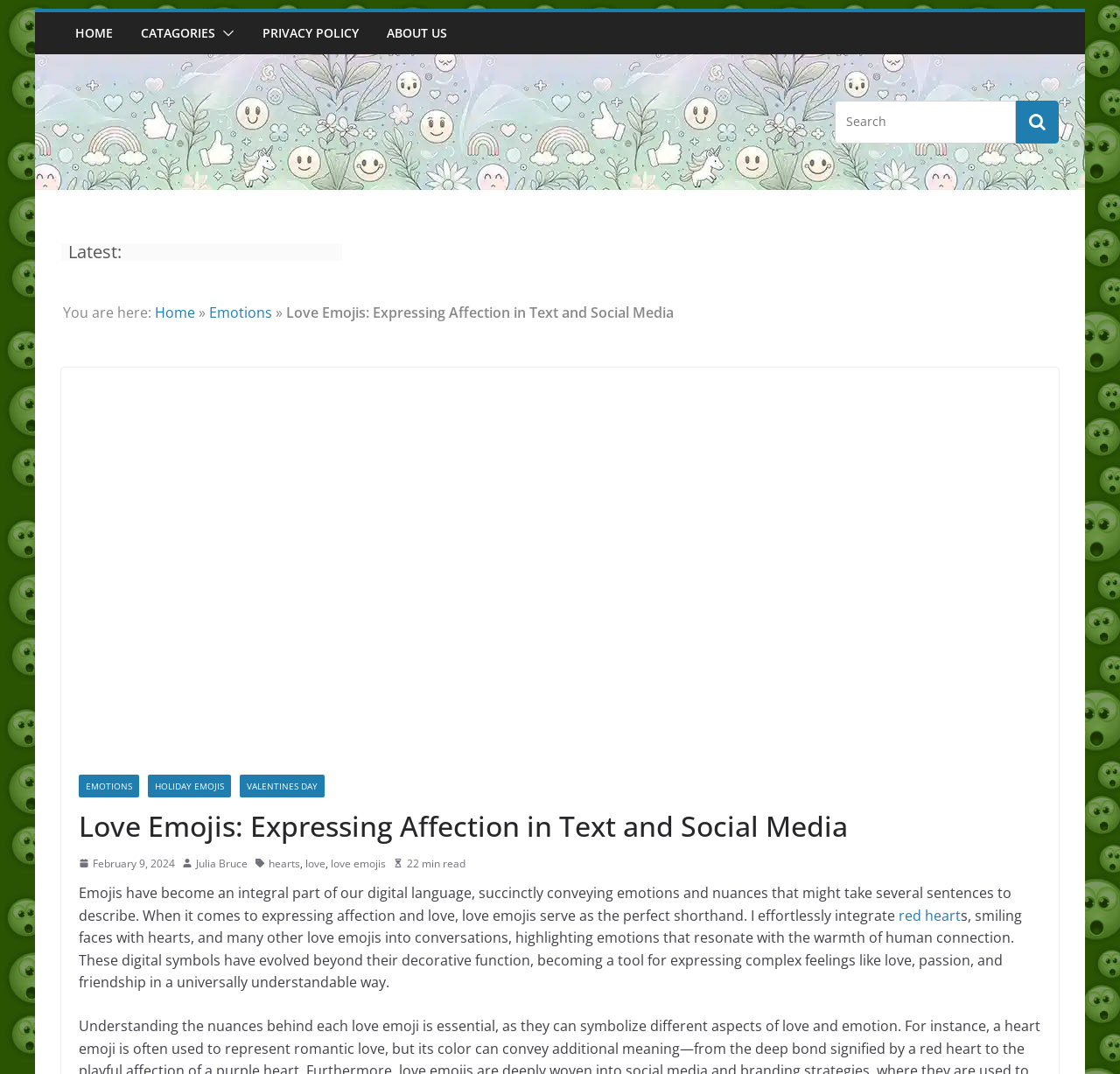Answer the question below with a single word or a brief phrase: 
What is the topic of the image above the main heading?

Love emojis in everyday conversation